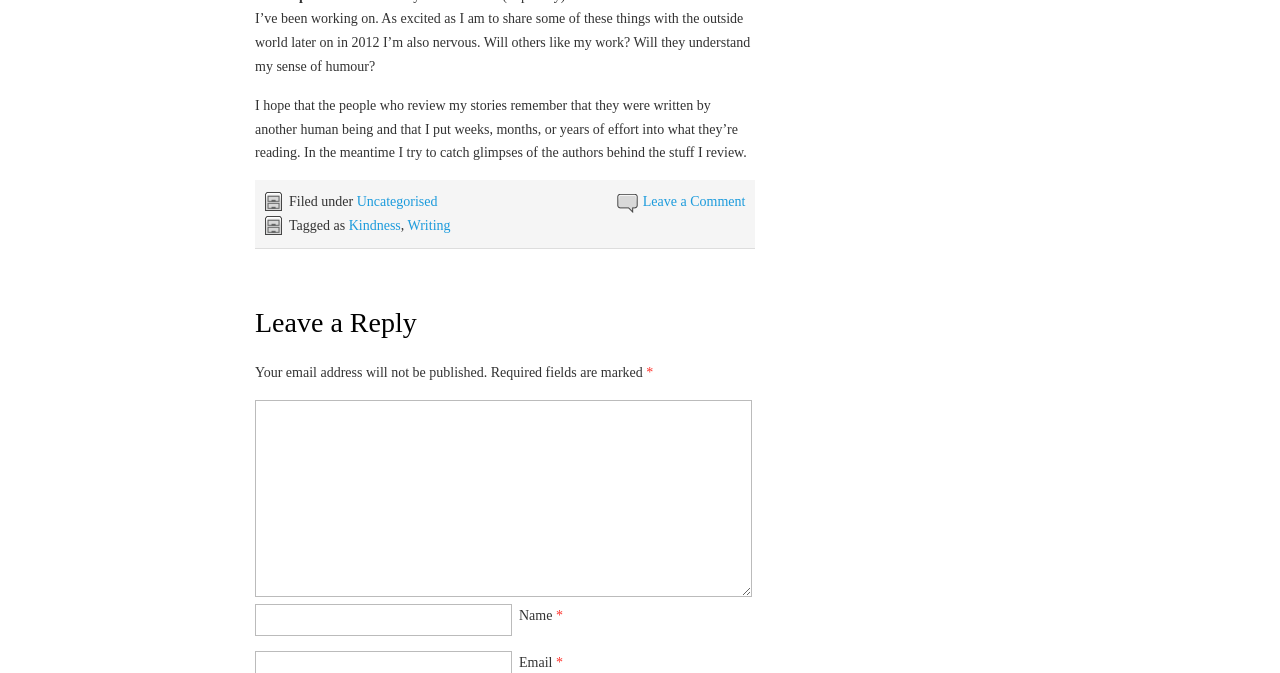Please determine the bounding box coordinates for the UI element described as: "parent_node: Name * name="author"".

[0.199, 0.898, 0.4, 0.945]